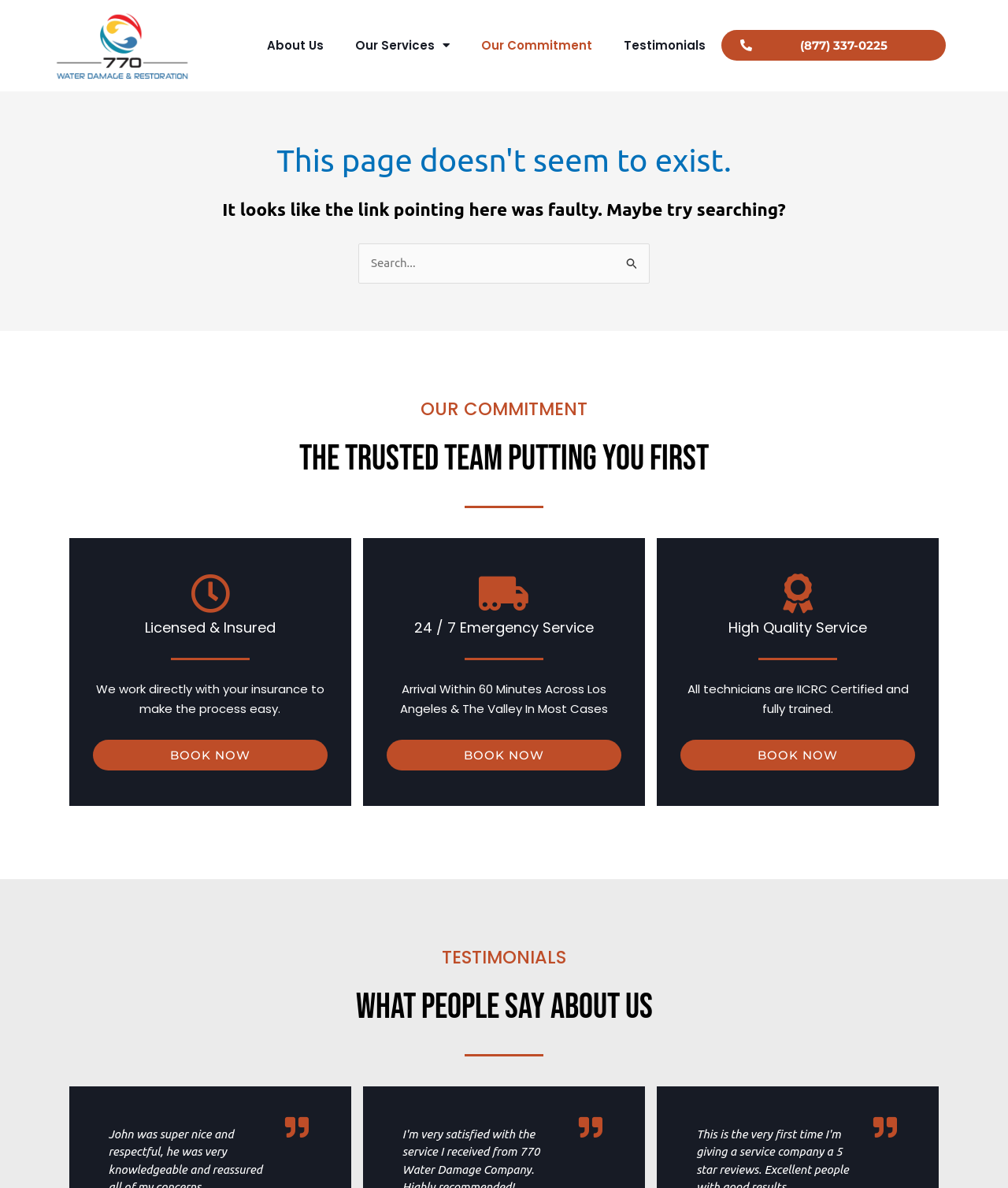Please identify the bounding box coordinates of the area that needs to be clicked to follow this instruction: "Call the phone number".

[0.716, 0.025, 0.939, 0.051]